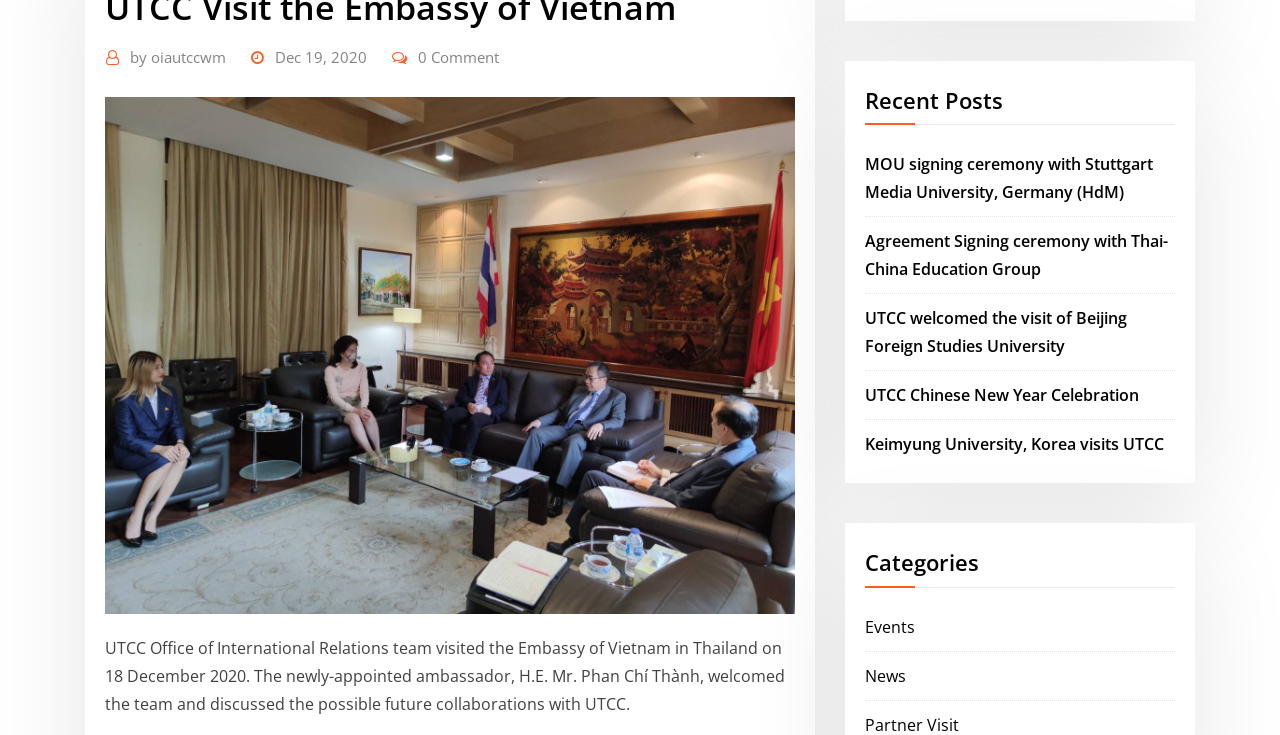Find the bounding box coordinates for the HTML element described as: "0 Comment". The coordinates should consist of four float values between 0 and 1, i.e., [left, top, right, bottom].

[0.327, 0.059, 0.39, 0.095]